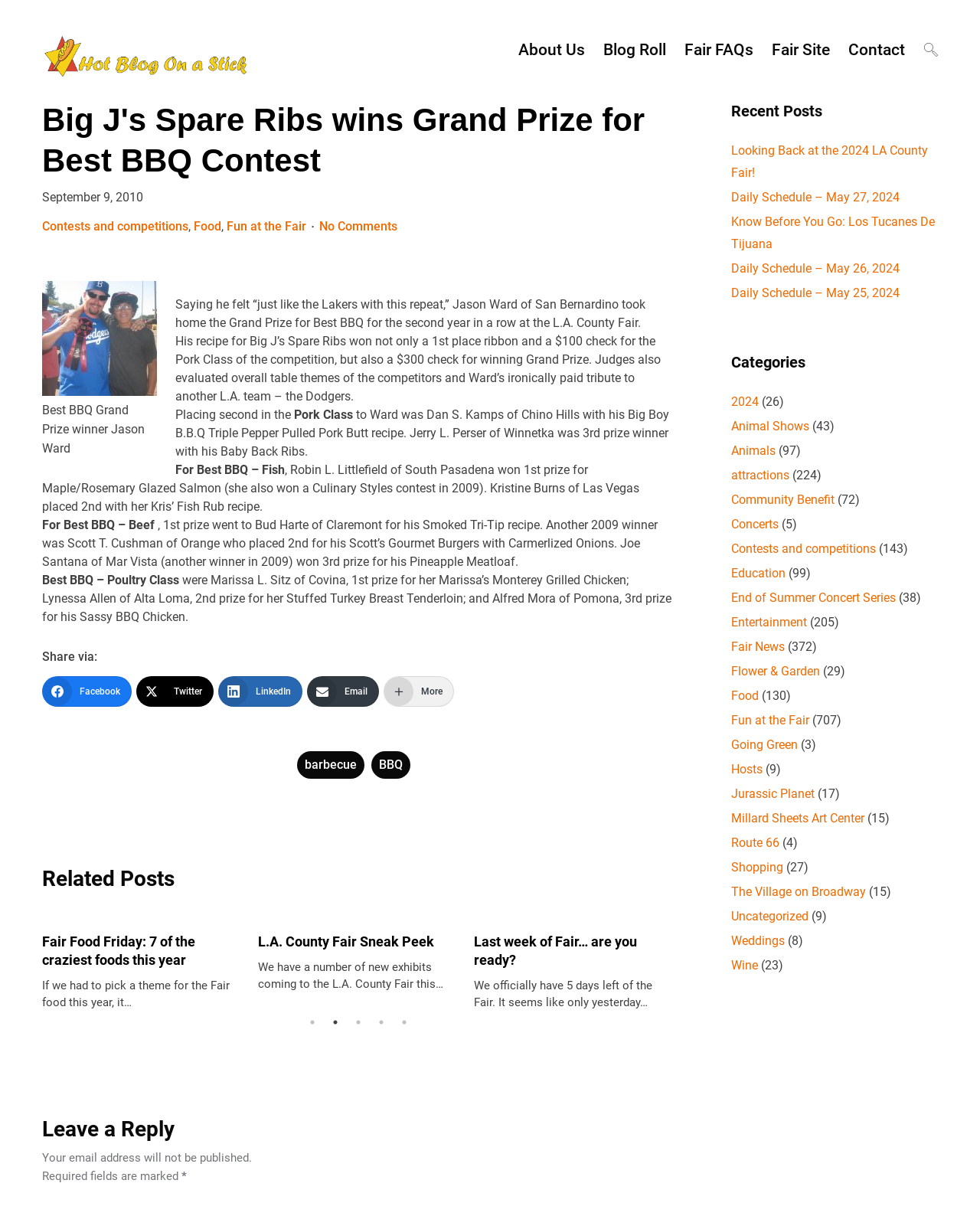Locate the bounding box coordinates of the item that should be clicked to fulfill the instruction: "View the related post 'Fair Food Friday: 7 of the craziest foods this year'".

[0.043, 0.767, 0.248, 0.797]